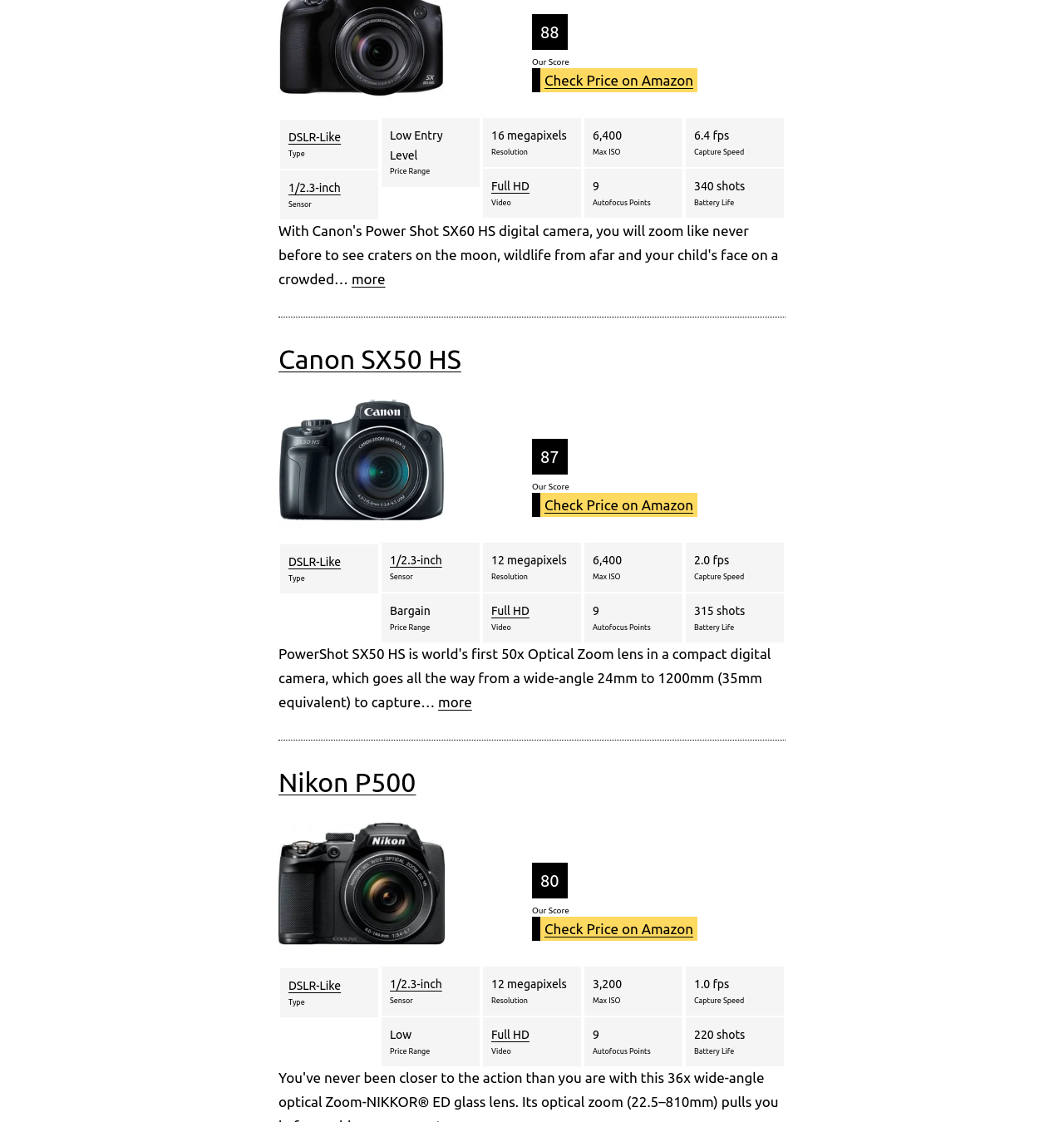Pinpoint the bounding box coordinates of the clickable area needed to execute the instruction: "Check Price on Amazon". The coordinates should be specified as four float numbers between 0 and 1, i.e., [left, top, right, bottom].

[0.512, 0.443, 0.652, 0.457]